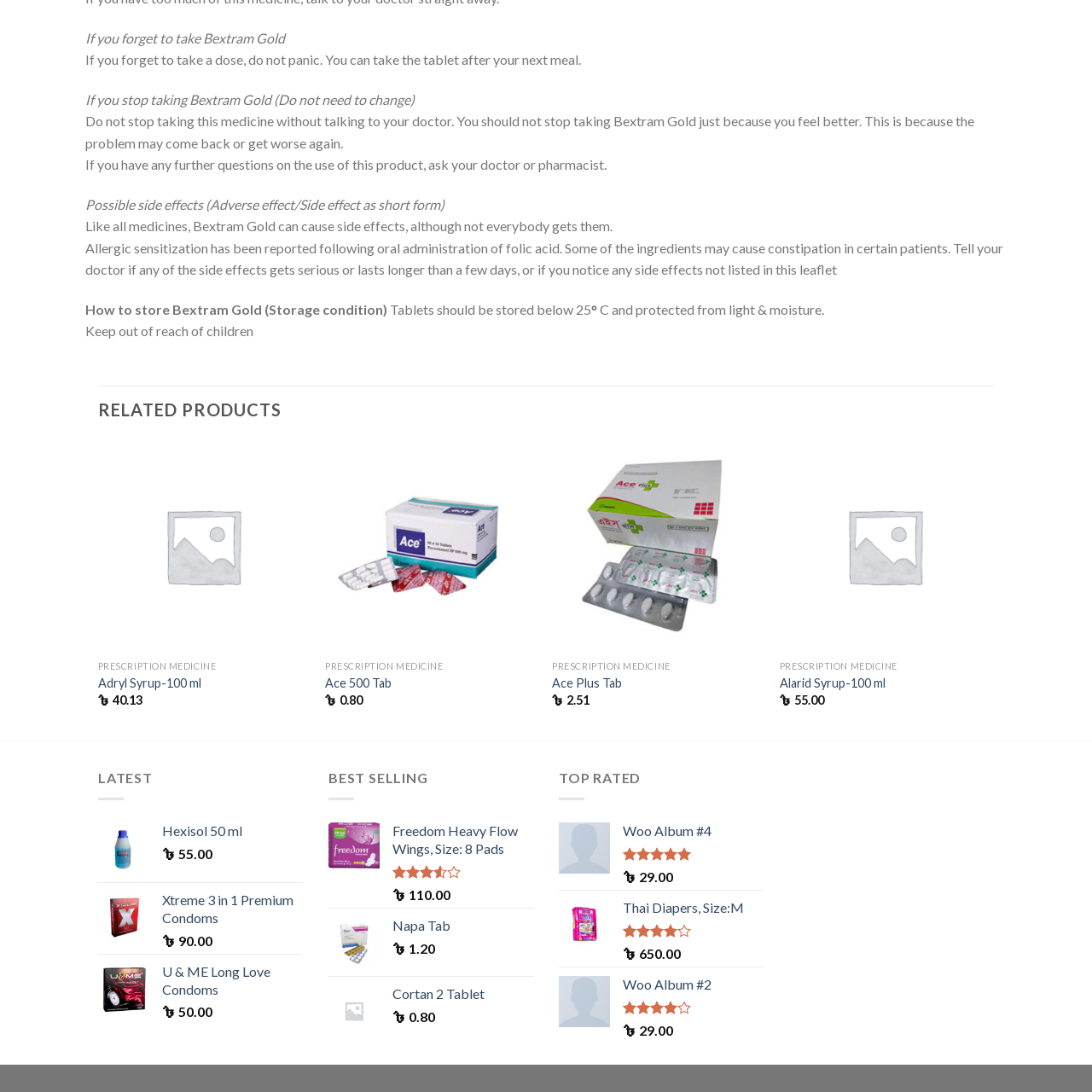Direct your attention to the image marked by the red boundary, What information is emphasized in the related products section? Provide a single word or phrase in response.

Product details